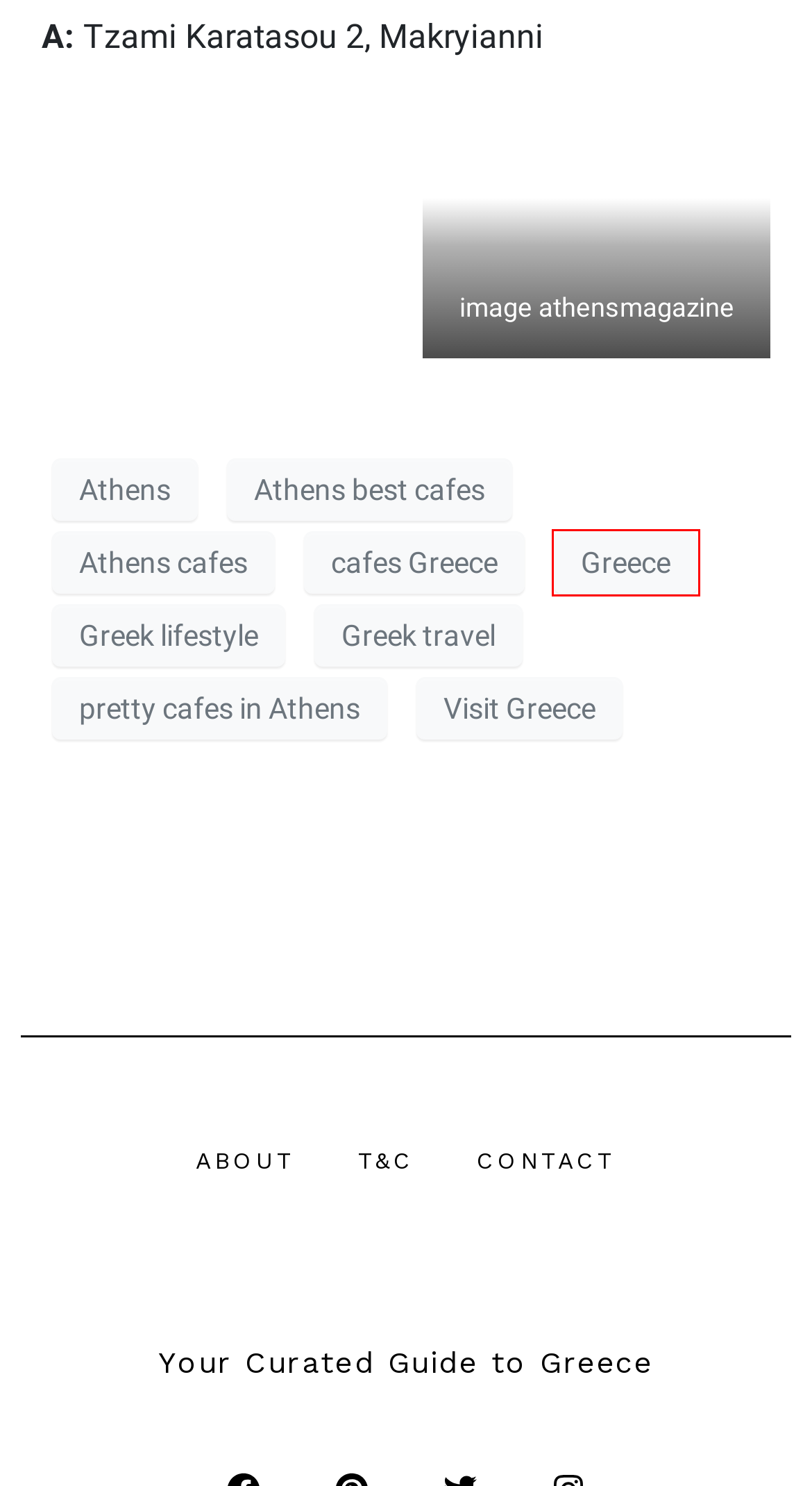View the screenshot of the webpage containing a red bounding box around a UI element. Select the most fitting webpage description for the new page shown after the element in the red bounding box is clicked. Here are the candidates:
A. Greece Archives - Insights Greece
B. About - Insights Greece
C. Athens cafes Archives - Insights Greece
D. Greek lifestyle Archives - Insights Greece
E. Contact - Insights Greece
F. cafes Greece Archives - Insights Greece
G. Greek travel Archives - Insights Greece
H. Visit Greece Archives - Insights Greece

A